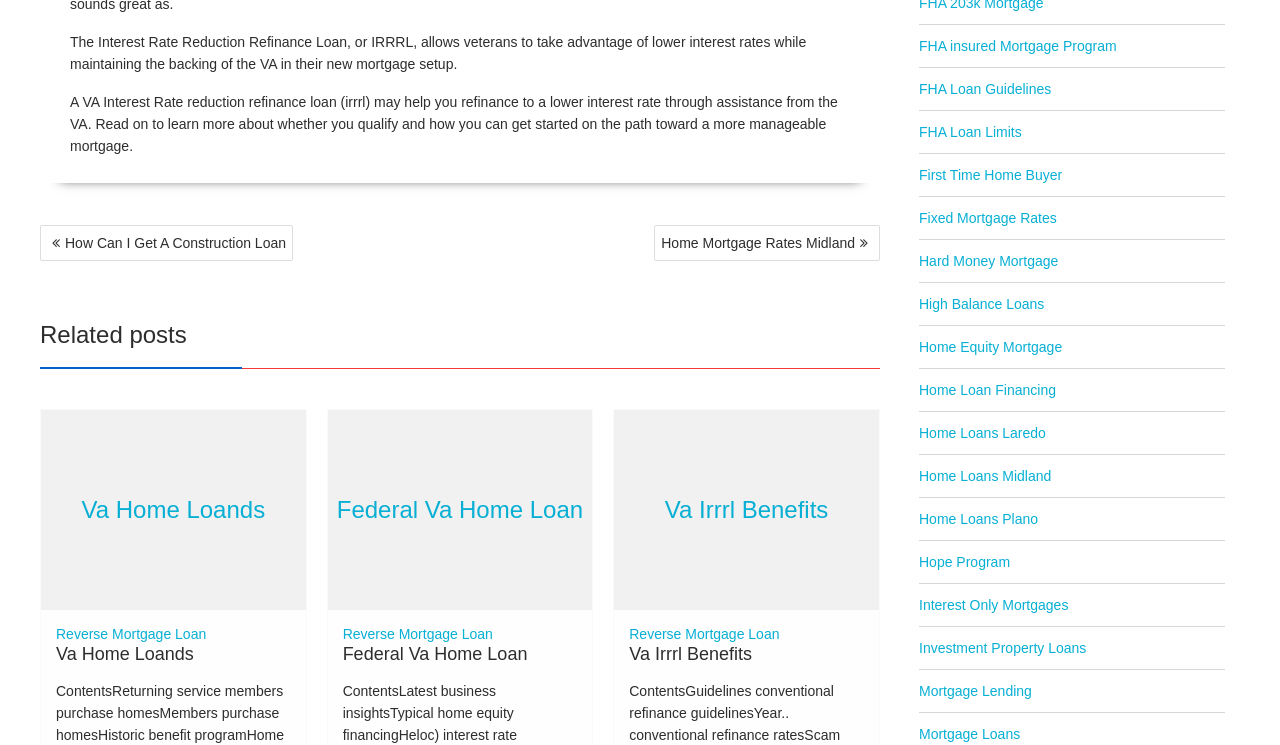Please predict the bounding box coordinates (top-left x, top-left y, bottom-right x, bottom-right y) for the UI element in the screenshot that fits the description: Hope Program

[0.718, 0.744, 0.789, 0.765]